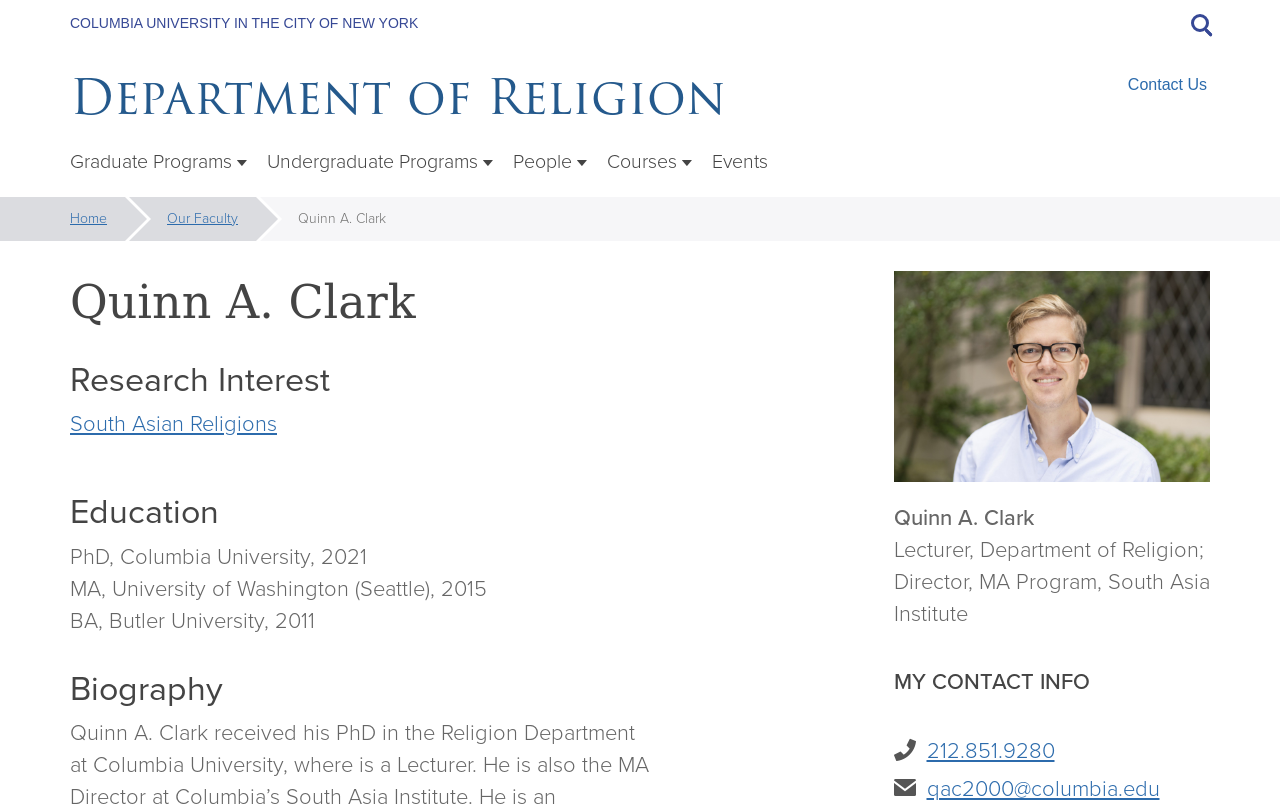Pinpoint the bounding box coordinates of the element to be clicked to execute the instruction: "Contact Us".

[0.879, 0.078, 0.945, 0.132]